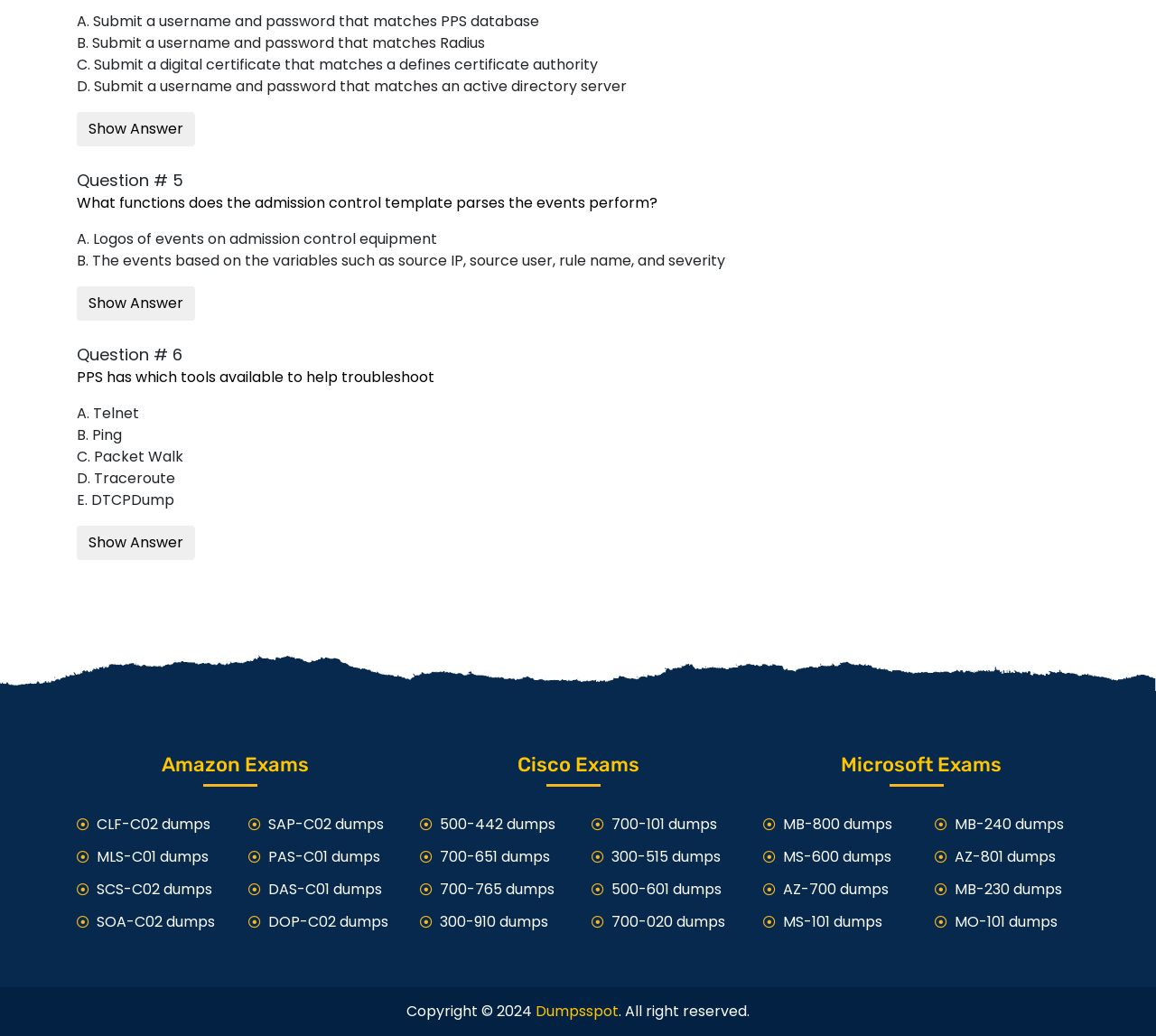Determine the bounding box coordinates for the clickable element required to fulfill the instruction: "Click the 'Show Answer' button". Provide the coordinates as four float numbers between 0 and 1, i.e., [left, top, right, bottom].

[0.066, 0.277, 0.169, 0.31]